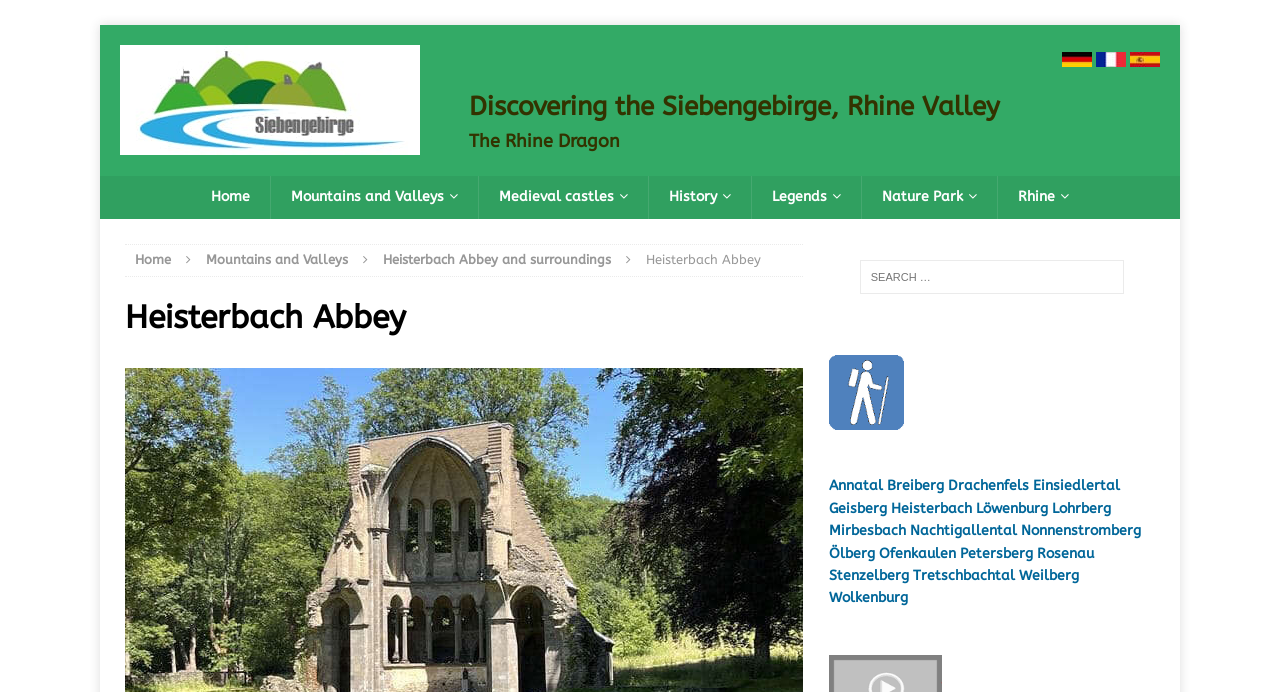Determine the bounding box coordinates of the clickable region to follow the instruction: "Search for something".

[0.672, 0.376, 0.878, 0.425]